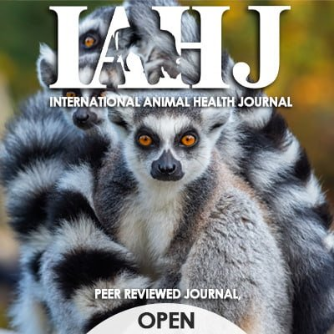Carefully observe the image and respond to the question with a detailed answer:
What type of journal is IAHJ?

The caption explicitly states that the journal is characterized as a 'Peer Reviewed Journal', which implies that the journal adheres to academic rigor and integrity in its publishing process.